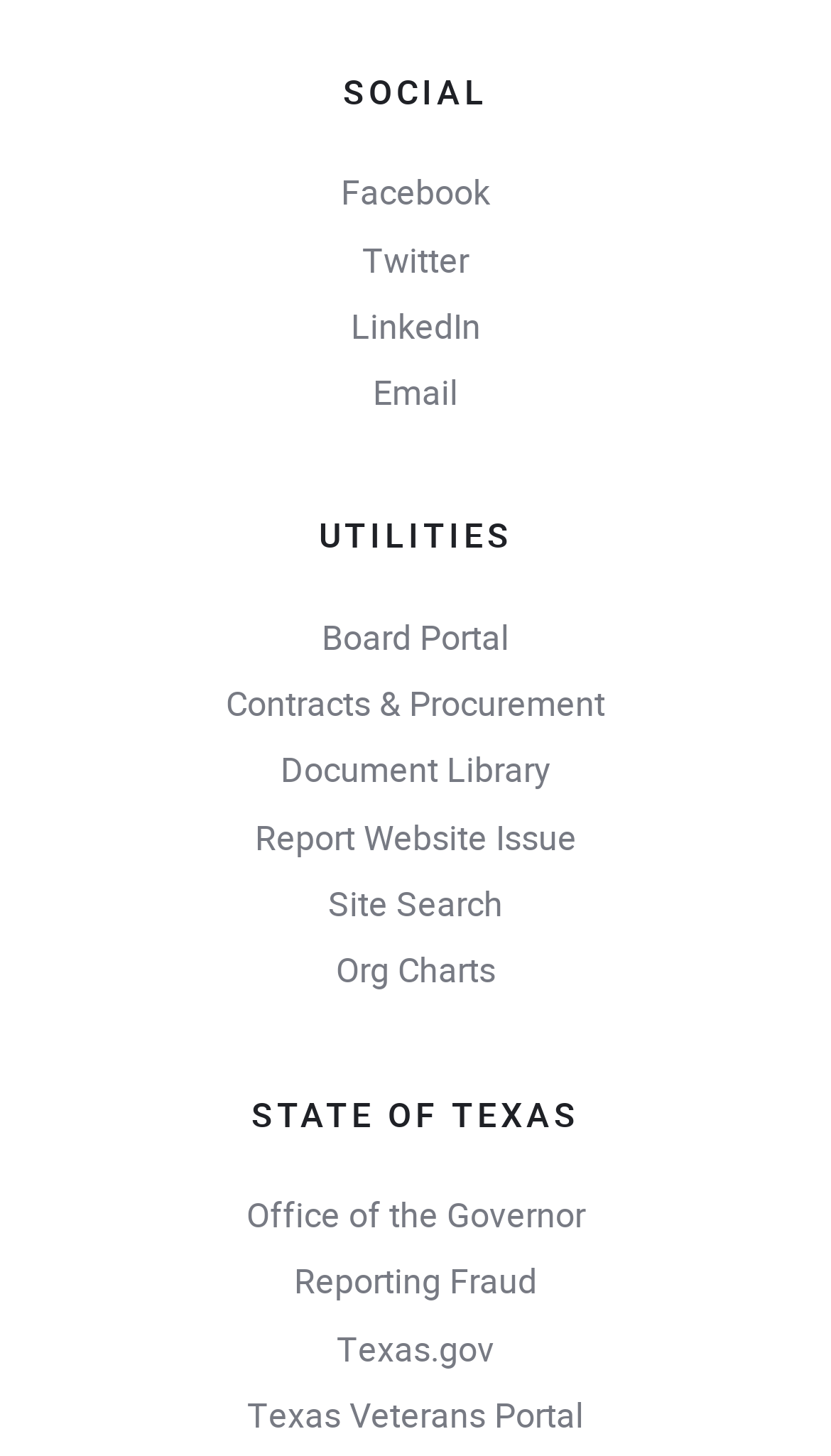Find the bounding box coordinates of the element you need to click on to perform this action: 'Report Website Issue'. The coordinates should be represented by four float values between 0 and 1, in the format [left, top, right, bottom].

[0.306, 0.558, 0.694, 0.592]